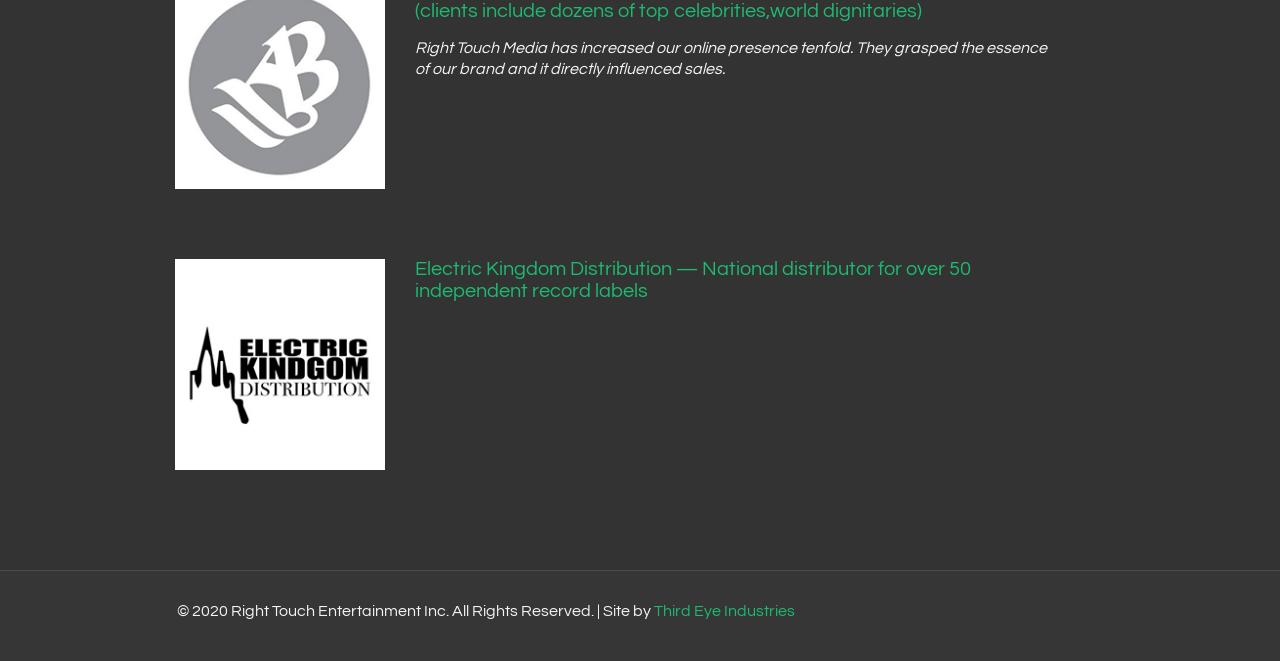With reference to the image, please provide a detailed answer to the following question: What is the industry of Electric Kingdom Distribution?

Based on the webpage content, Electric Kingdom Distribution is a national distributor for over 50 independent record labels, which suggests that it is a company operating in the music industry.